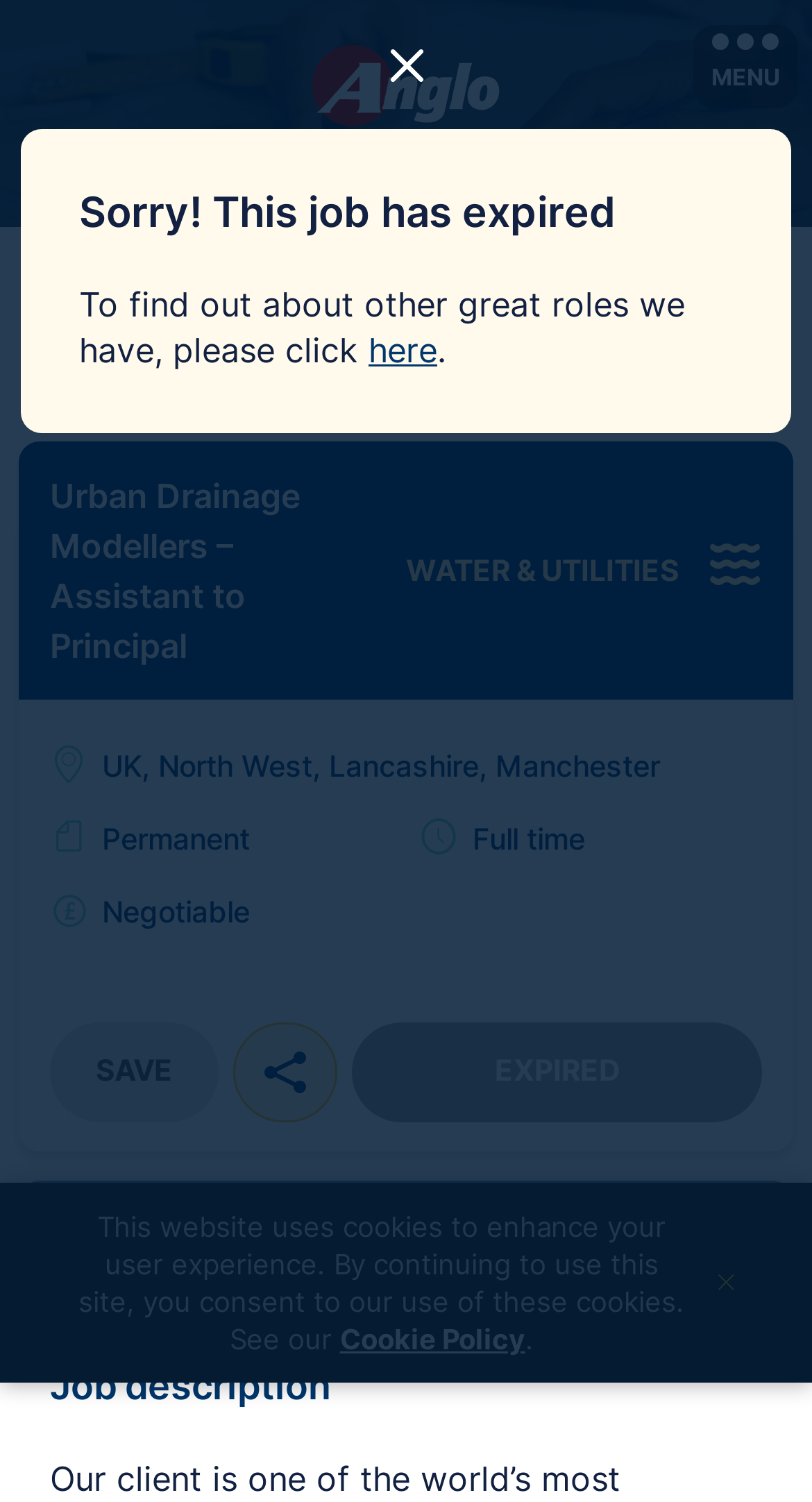What is the job type?
Based on the screenshot, answer the question with a single word or phrase.

Permanent